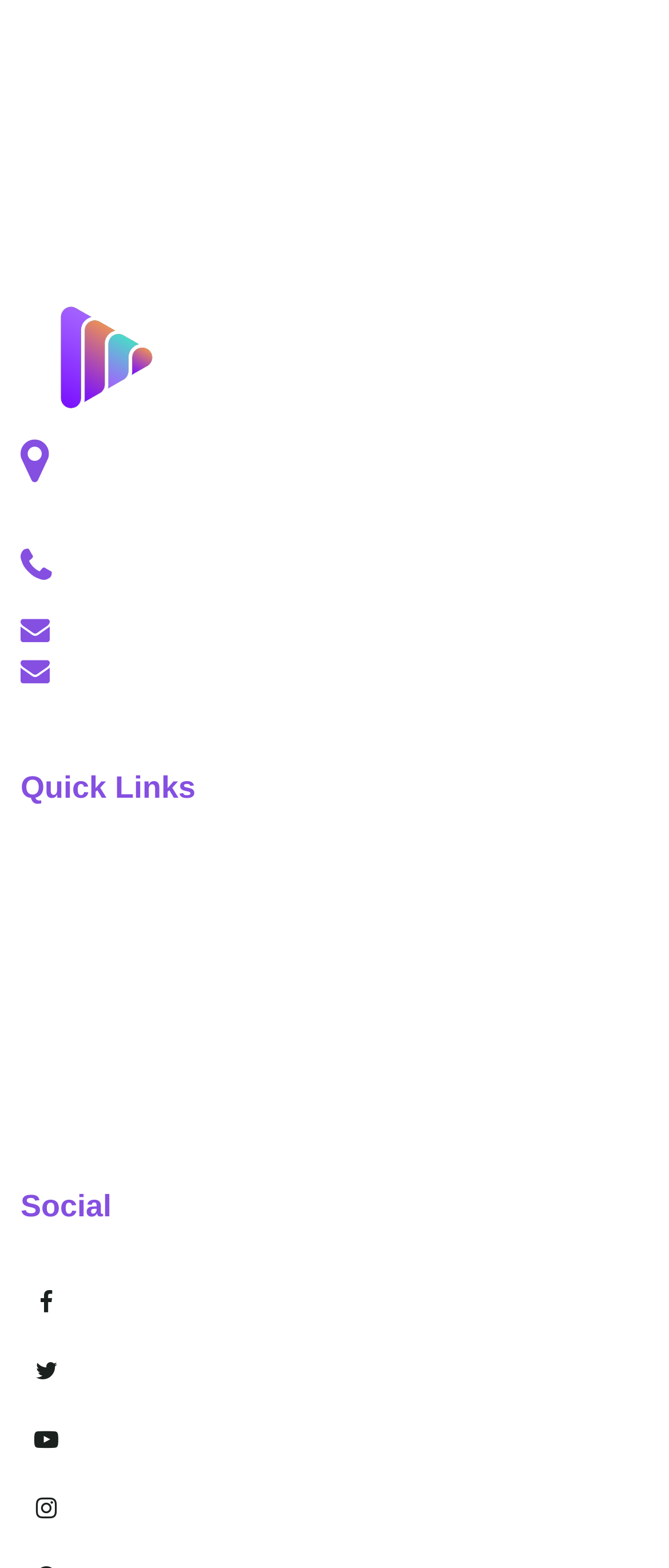Please specify the bounding box coordinates of the clickable region necessary for completing the following instruction: "follow on Facebook". The coordinates must consist of four float numbers between 0 and 1, i.e., [left, top, right, bottom].

[0.031, 0.814, 0.969, 0.847]